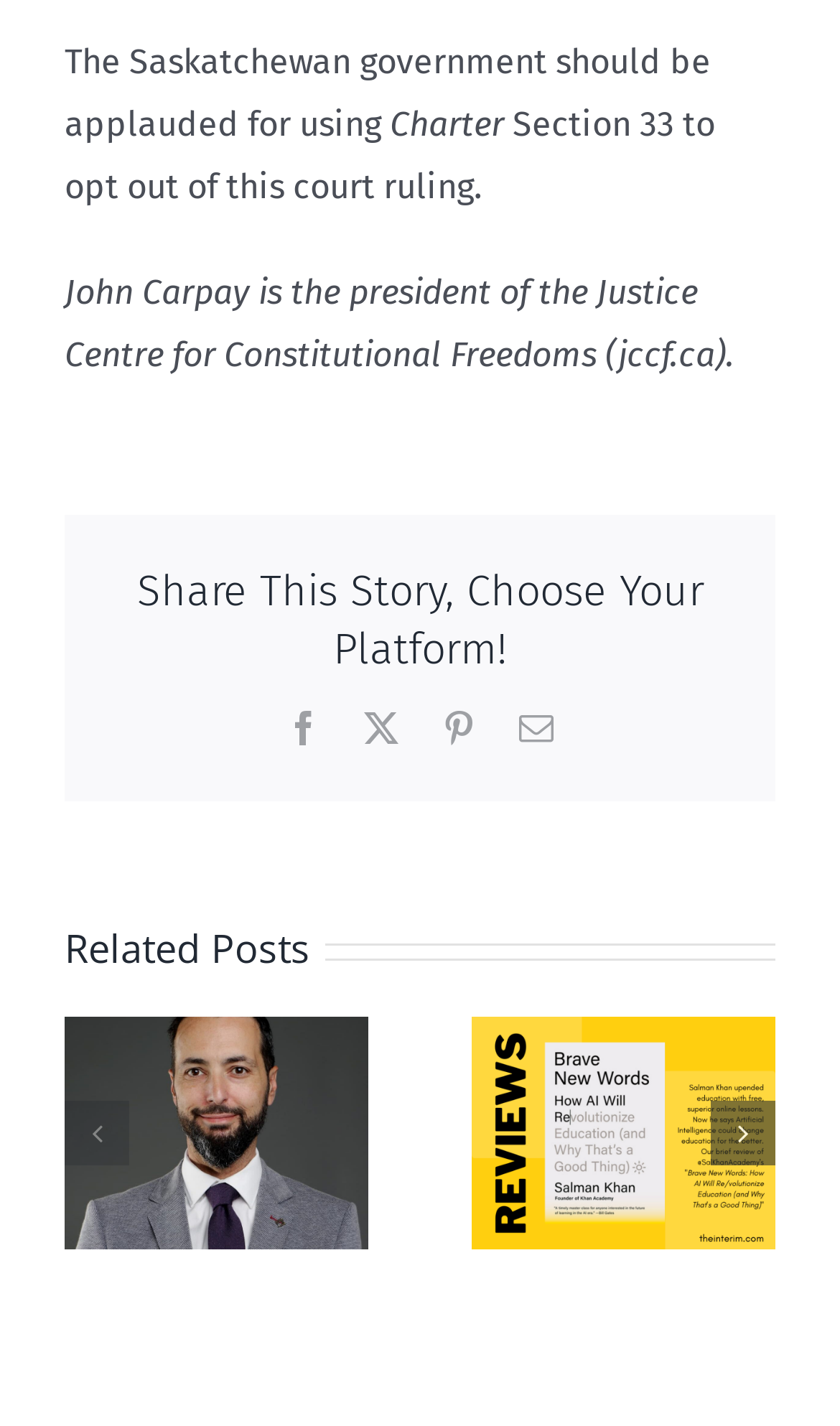Identify the bounding box of the HTML element described here: "Brave New Words". Provide the coordinates as four float numbers between 0 and 1: [left, top, right, bottom].

[0.271, 0.717, 0.364, 0.772]